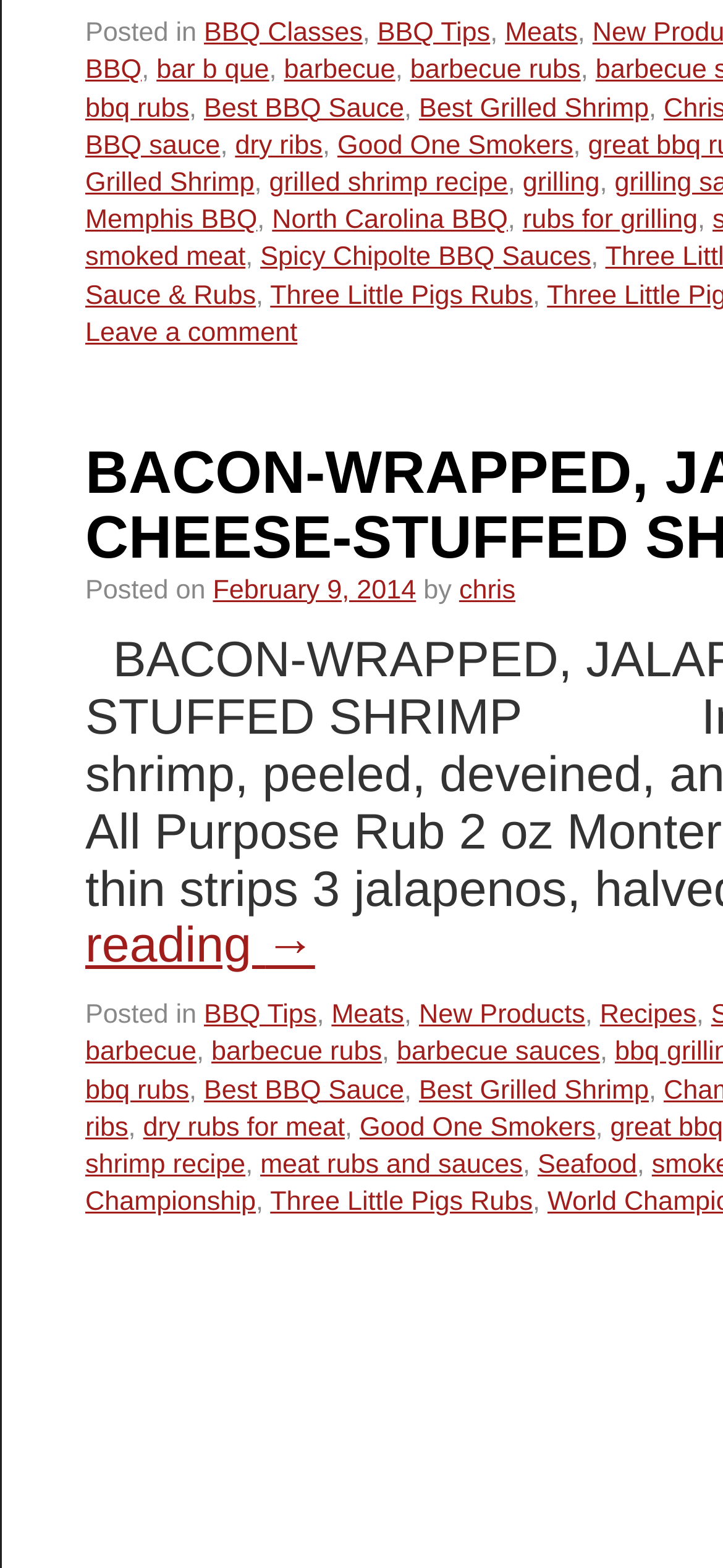What is the date of the post?
By examining the image, provide a one-word or phrase answer.

February 9, 2014